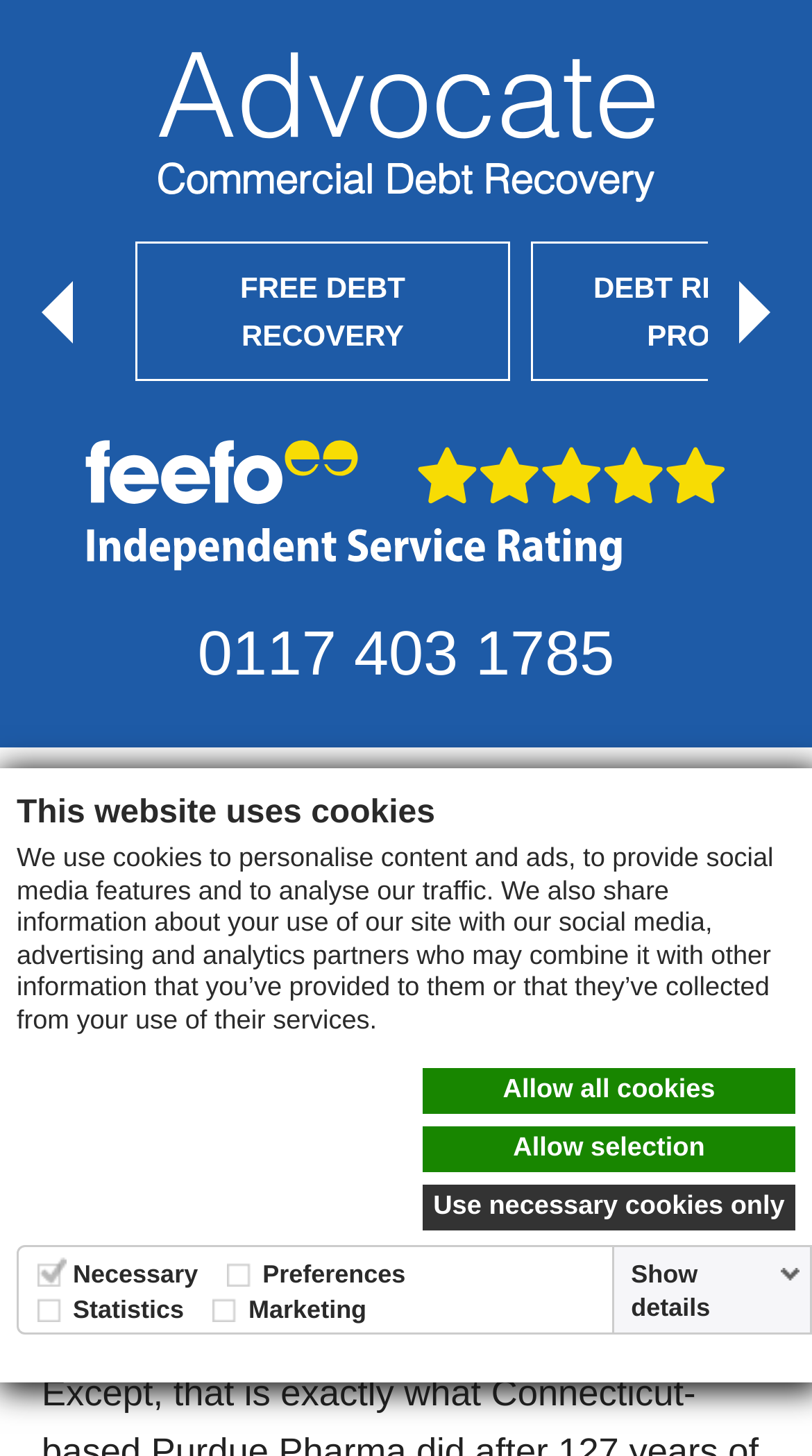What is the text of the first heading on the webpage?
Give a one-word or short-phrase answer derived from the screenshot.

This website uses cookies